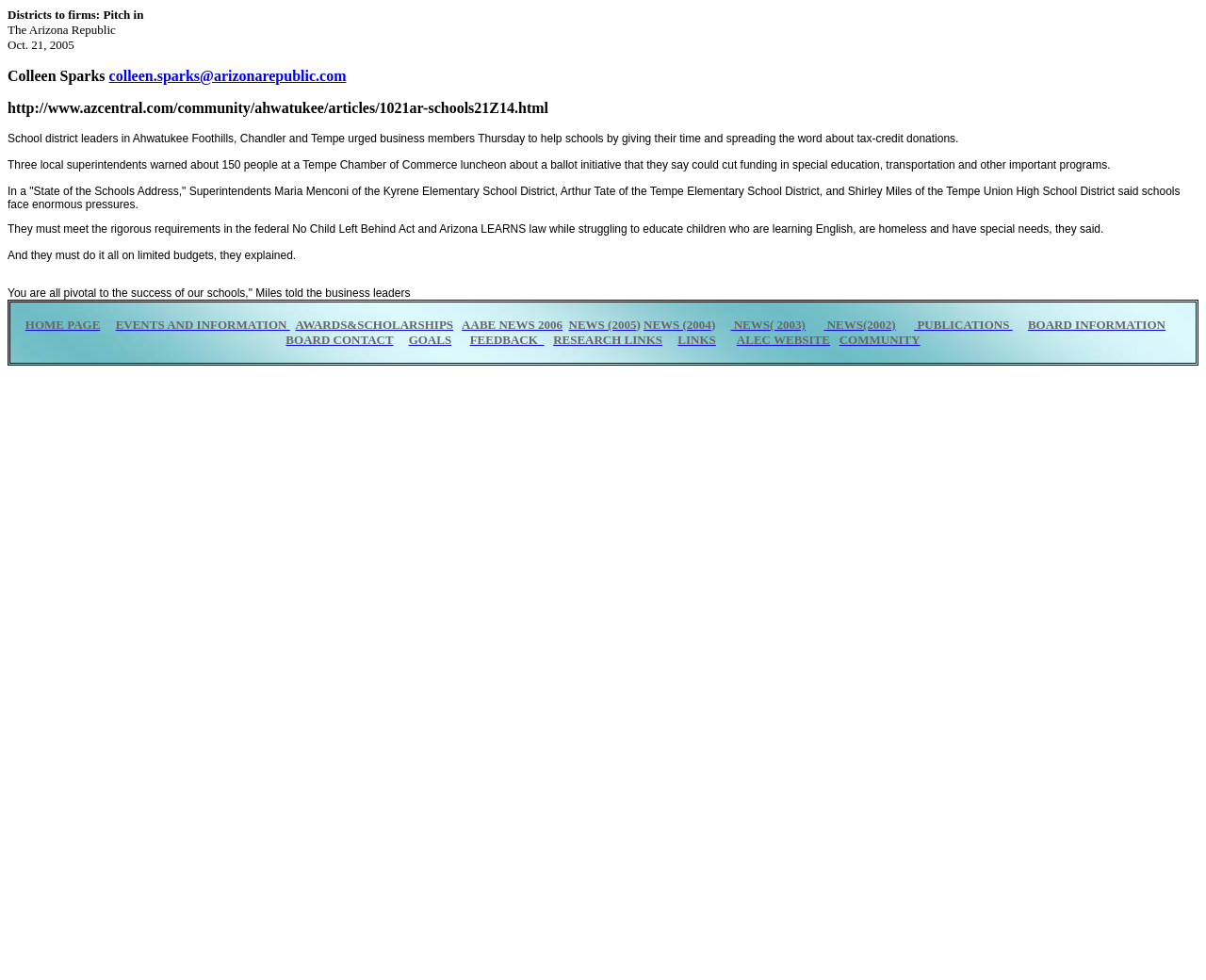Find the coordinates for the bounding box of the element with this description: "AABE News 2006".

[0.383, 0.324, 0.466, 0.338]